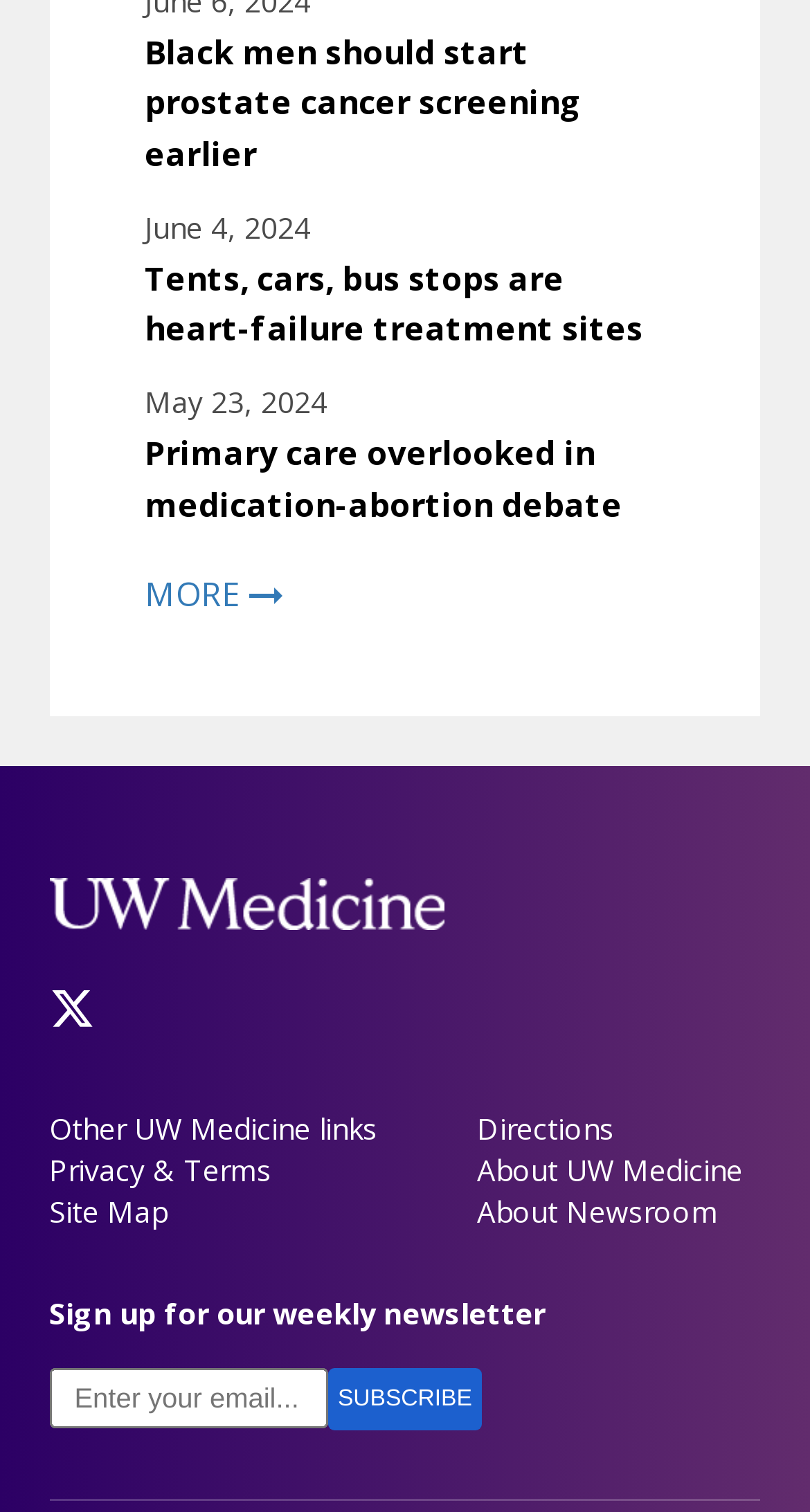Determine the bounding box coordinates (top-left x, top-left y, bottom-right x, bottom-right y) of the UI element described in the following text: Other UW Medicine links

[0.061, 0.734, 0.466, 0.761]